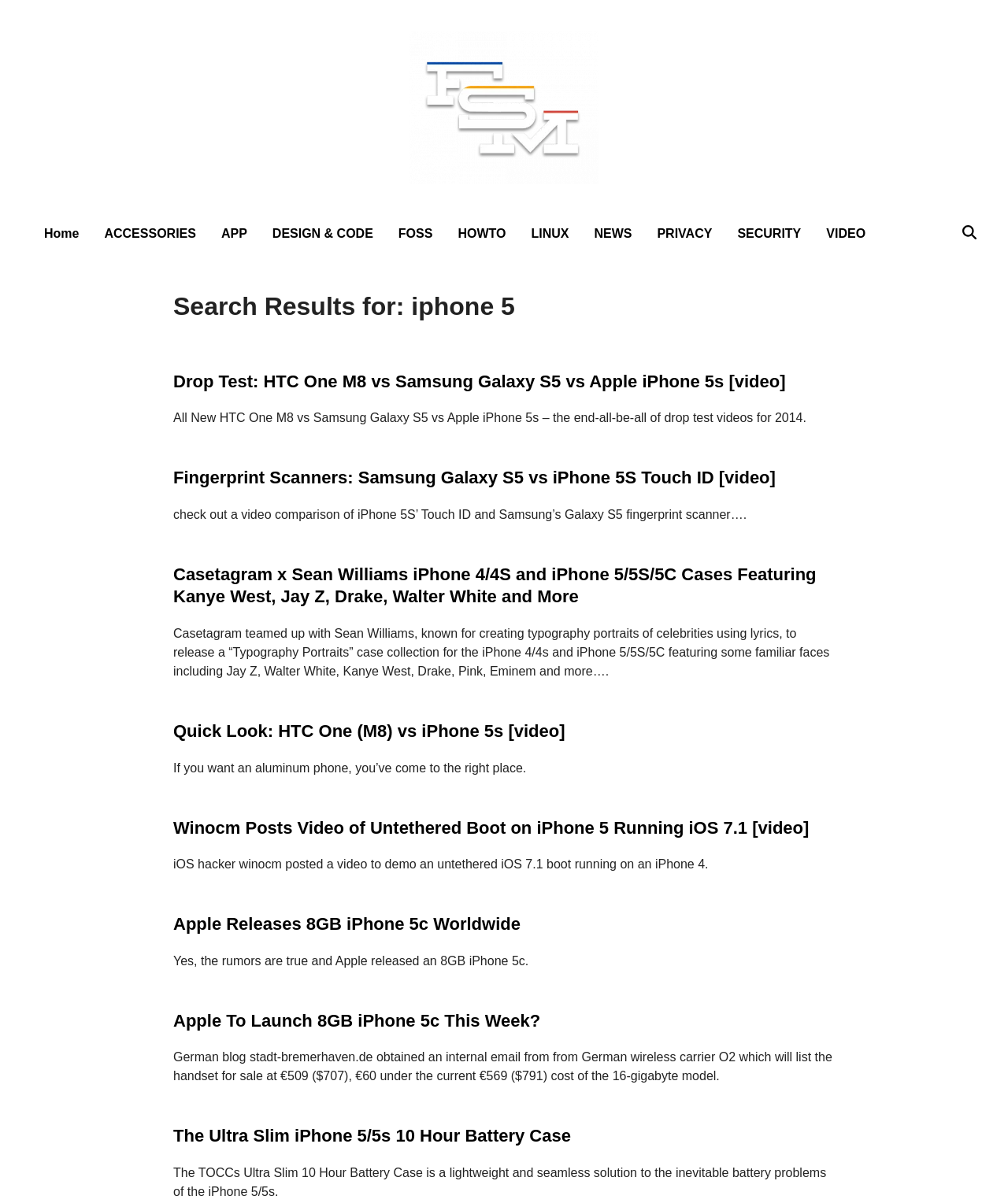Could you specify the bounding box coordinates for the clickable section to complete the following instruction: "Search for 'iphone 5'"?

[0.943, 0.179, 0.969, 0.209]